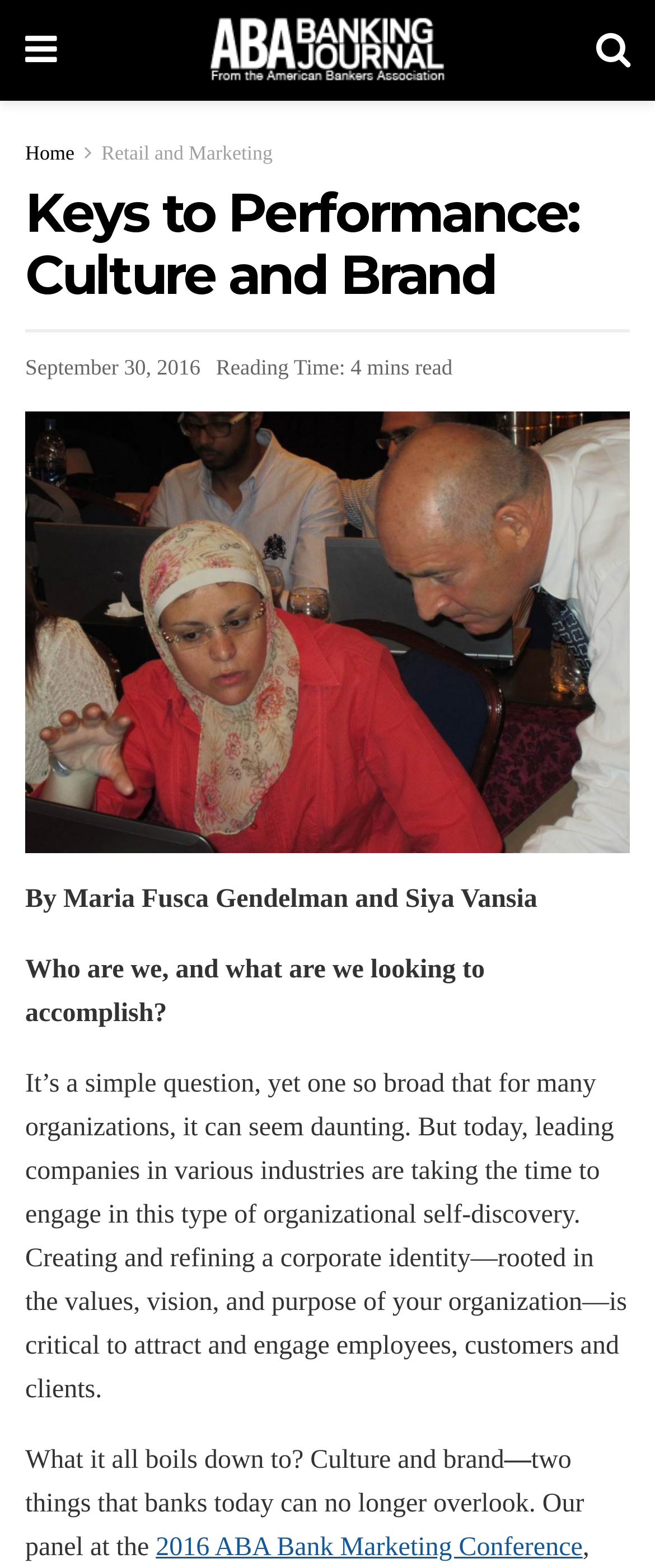Look at the image and write a detailed answer to the question: 
How many authors are mentioned in this article?

I found the authors by looking at the StaticText element with the text 'By Maria Fusca Gendelman and Siya Vansia' which is located at [0.038, 0.564, 0.82, 0.583] on the webpage. There are two names mentioned, so there are two authors.